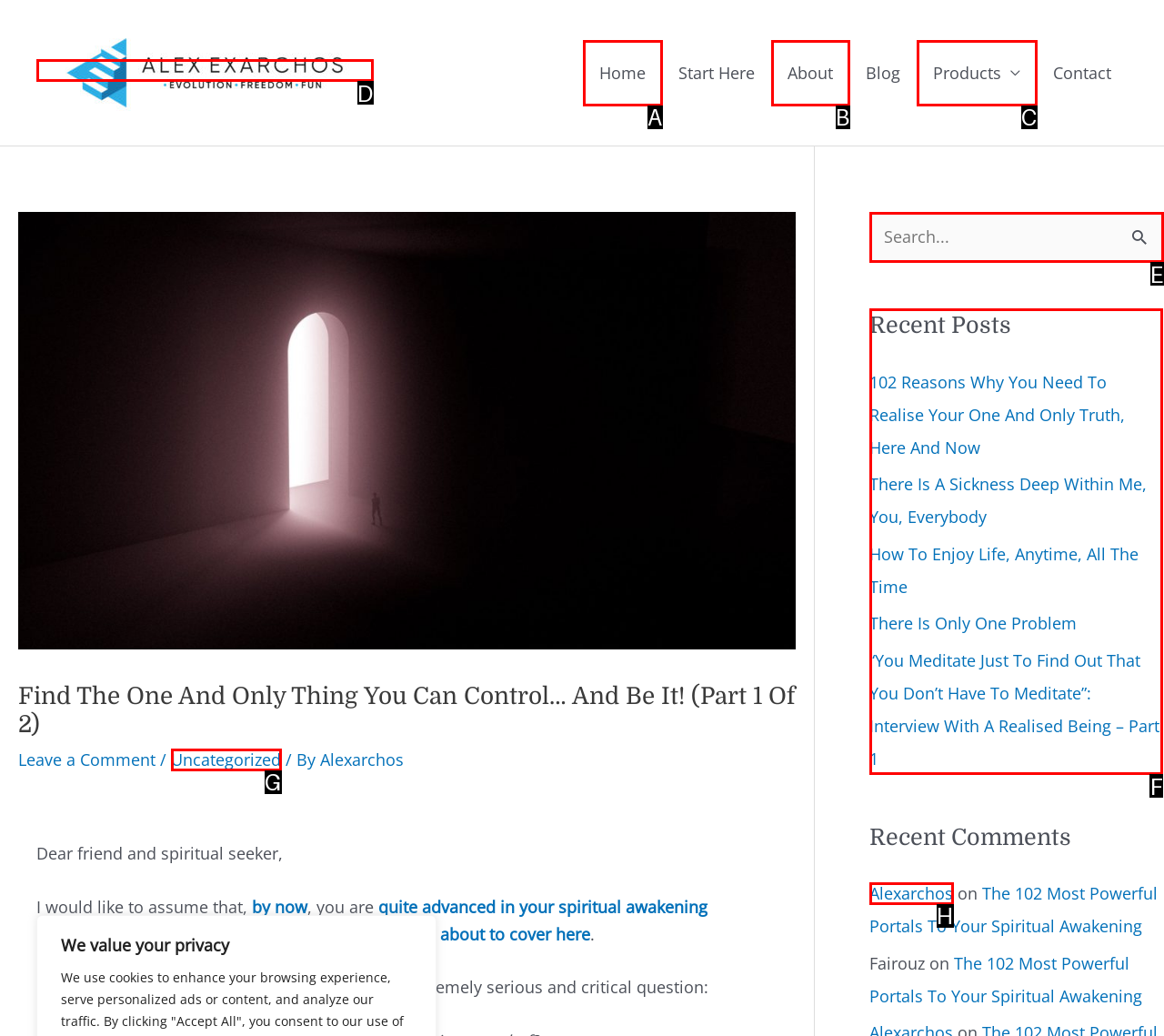Determine which letter corresponds to the UI element to click for this task: Read the 'Recent Posts'
Respond with the letter from the available options.

F